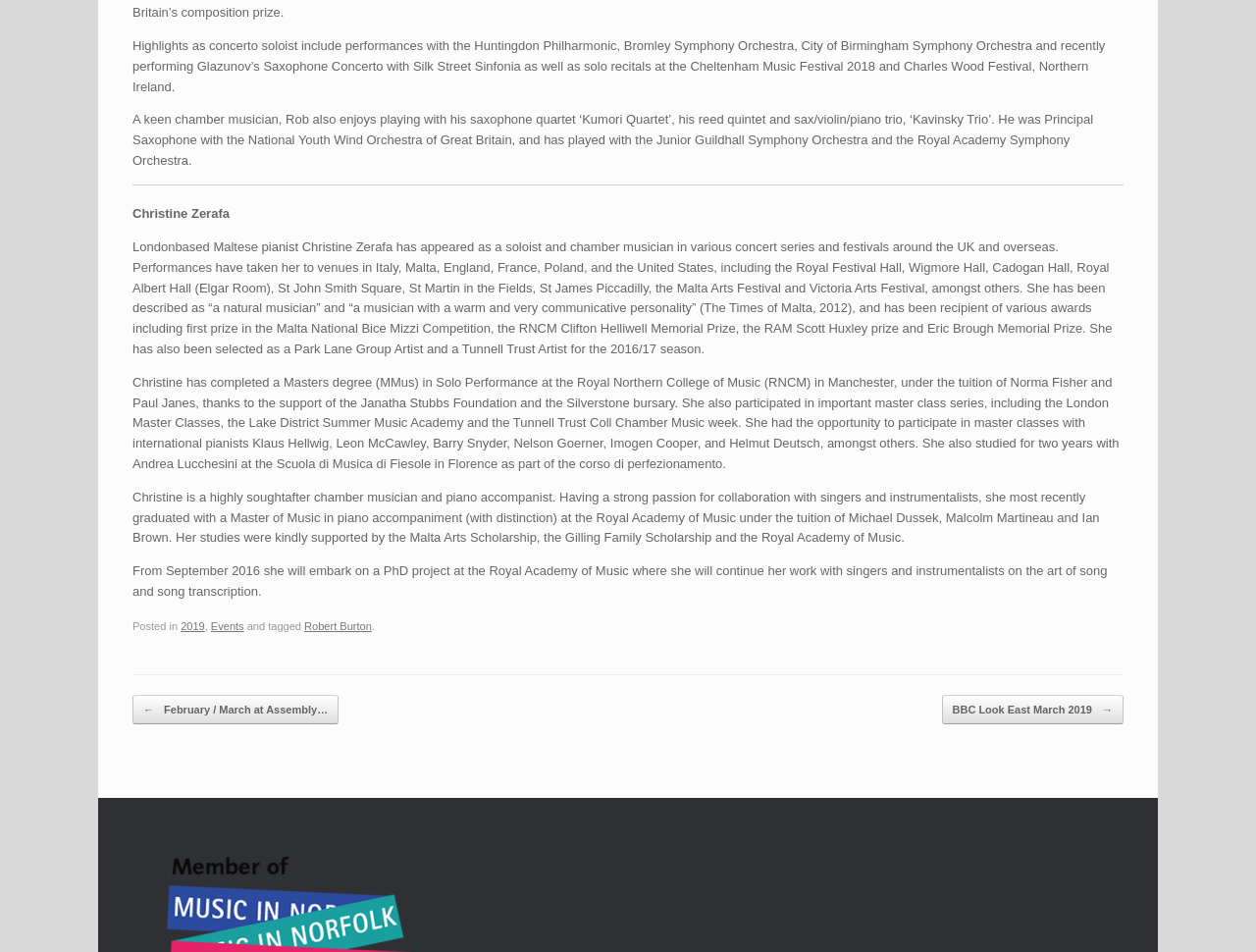What is Christine's nationality?
Provide a detailed answer to the question using information from the image.

According to the text, Christine Zerafa is a London-based Maltese pianist, indicating that she is of Maltese nationality.